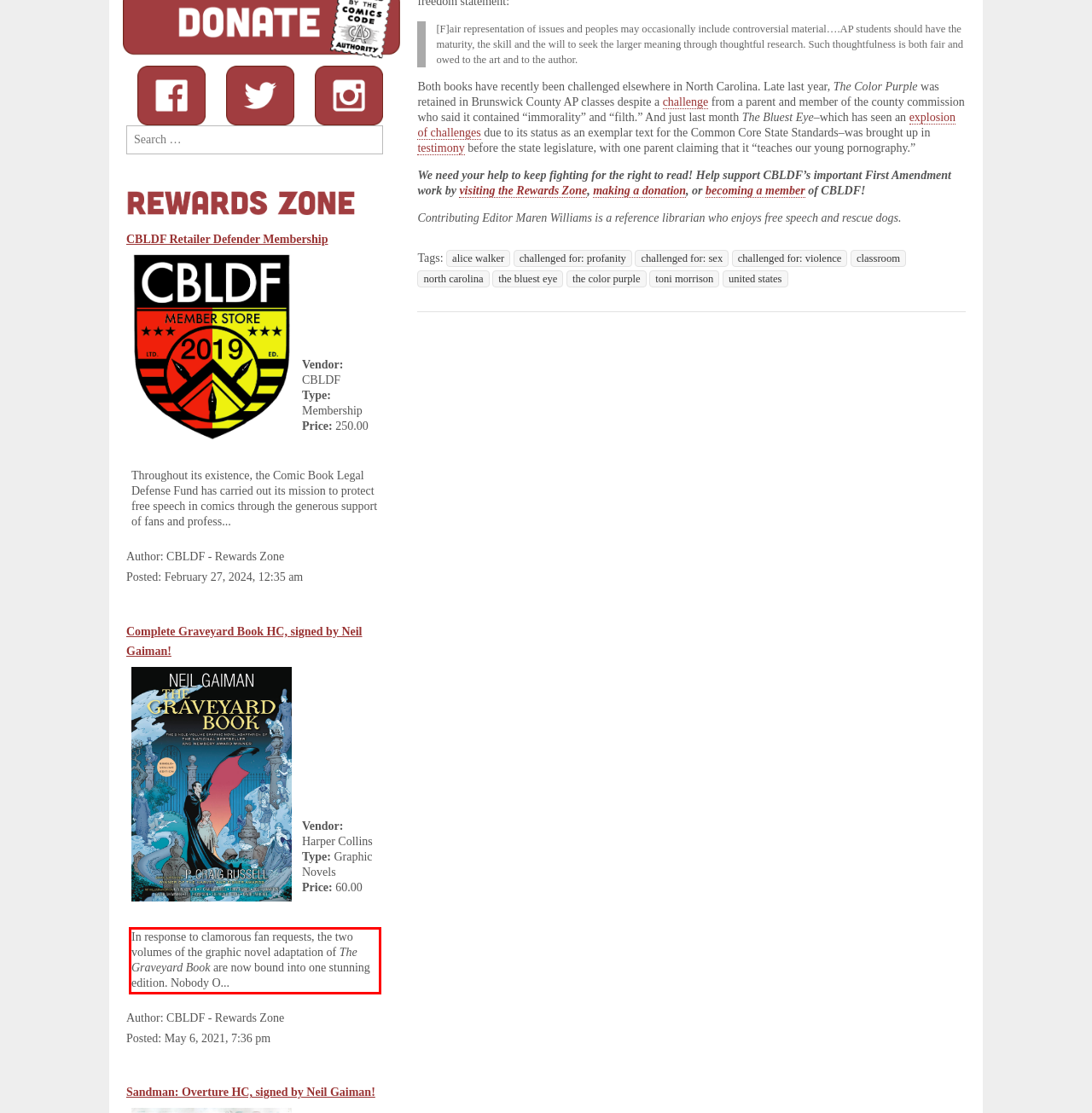Observe the screenshot of the webpage that includes a red rectangle bounding box. Conduct OCR on the content inside this red bounding box and generate the text.

In response to clamorous fan requests, the two volumes of the graphic novel adaptation of The Graveyard Book are now bound into one stunning edition. Nobody O...